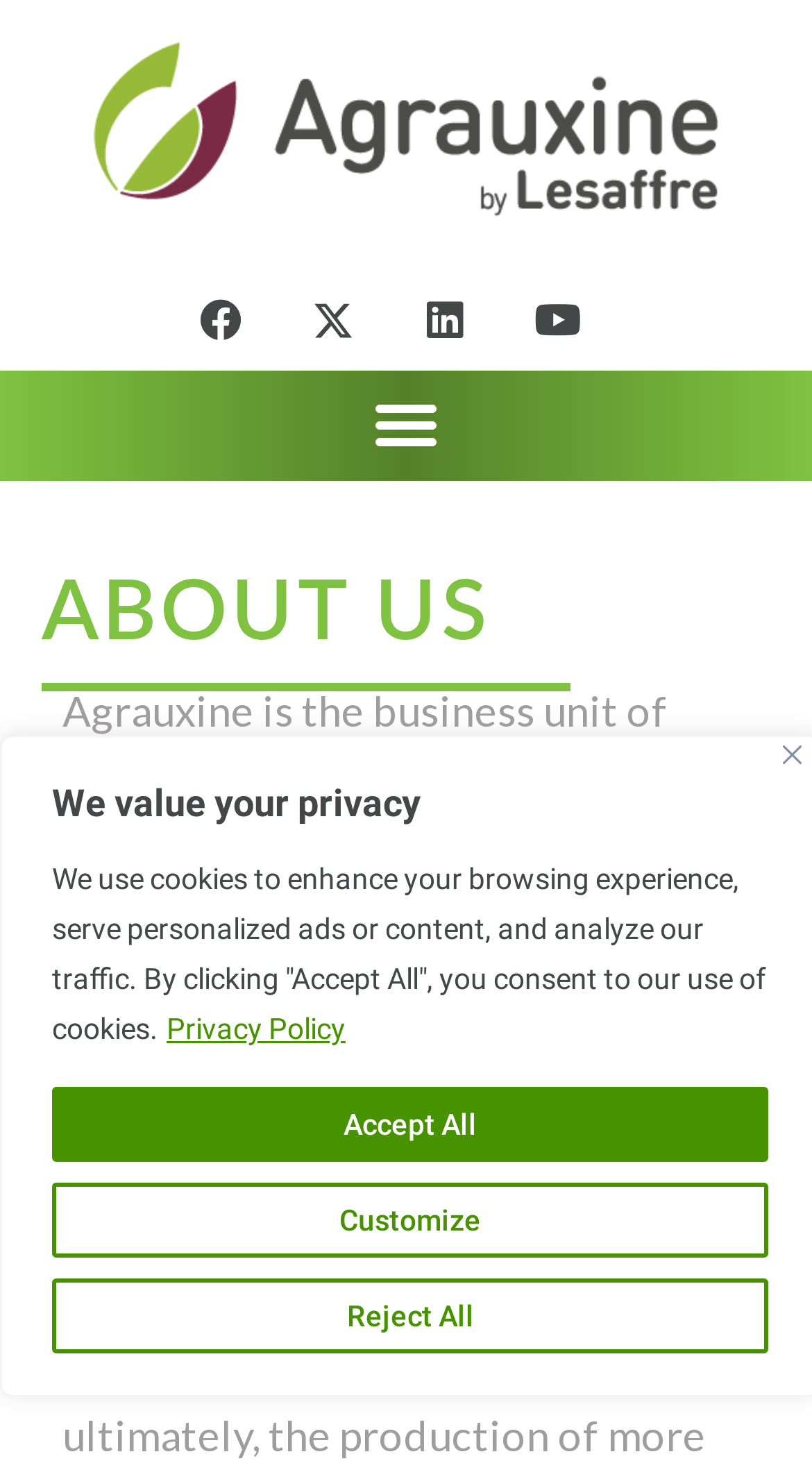Identify the bounding box coordinates of the clickable region required to complete the instruction: "Watch videos on Youtube". The coordinates should be given as four float numbers within the range of 0 and 1, i.e., [left, top, right, bottom].

[0.636, 0.19, 0.738, 0.247]